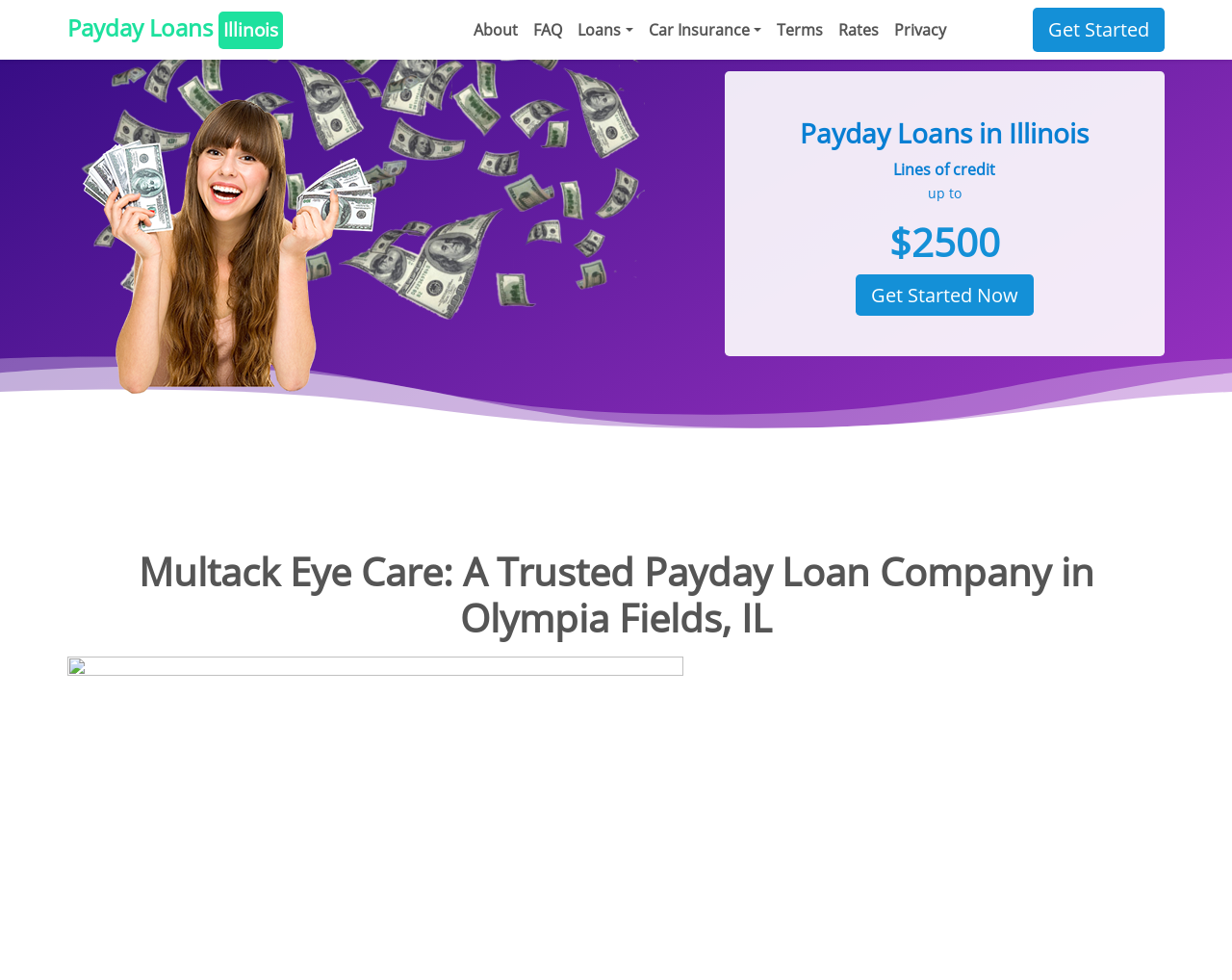Describe all the visual and textual components of the webpage comprehensively.

The webpage is about Multack Eye Care, a trusted payday loan company in Olympia Fields, IL. At the top, there are several links, including "Payday Loans Illinois", "About", "FAQ", "Loans", "Car Insurance", "Terms", "Rates", and "Privacy", which are aligned horizontally and take up about half of the screen width. 

Below these links, there is a large heading that reads "Payday Loans in Illinois". Underneath this heading, there are three lines of text: "Lines of credit", "up to", and "$2500", which are positioned in a vertical column. 

To the right of these text lines, there is a "Get Started Now" link. Above these elements, there is a large image that spans the entire width of the screen. 

At the very top of the page, there is a "Get Started" link positioned at the far right. The company's name, "Multack Eye Care: A Trusted Payday Loan Company in Olympia Fields, IL", is displayed prominently in the middle of the page, both as the page title and as a heading within the image.